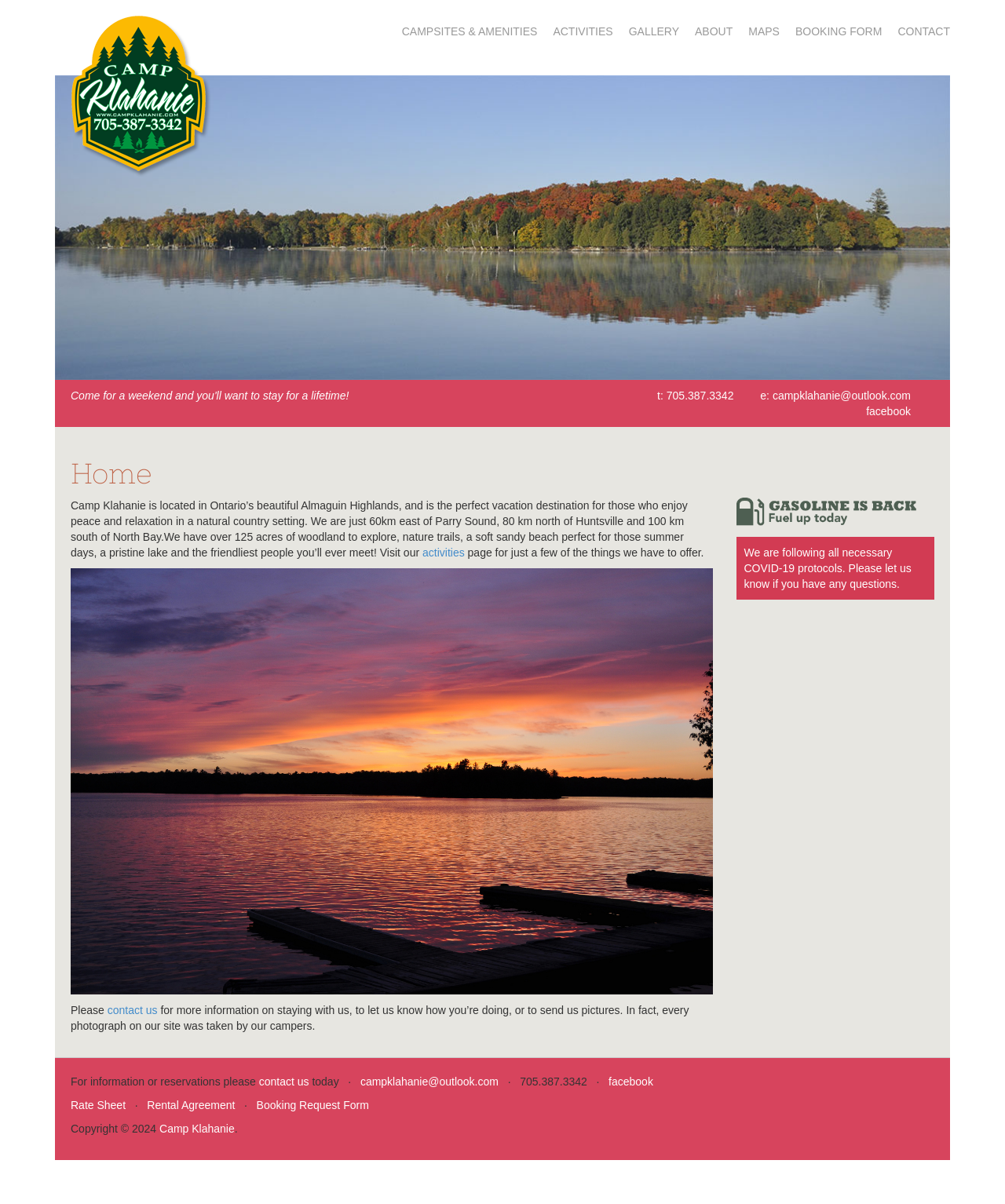Provide a one-word or brief phrase answer to the question:
How many acres of woodland does Camp Klahanie have?

125 acres